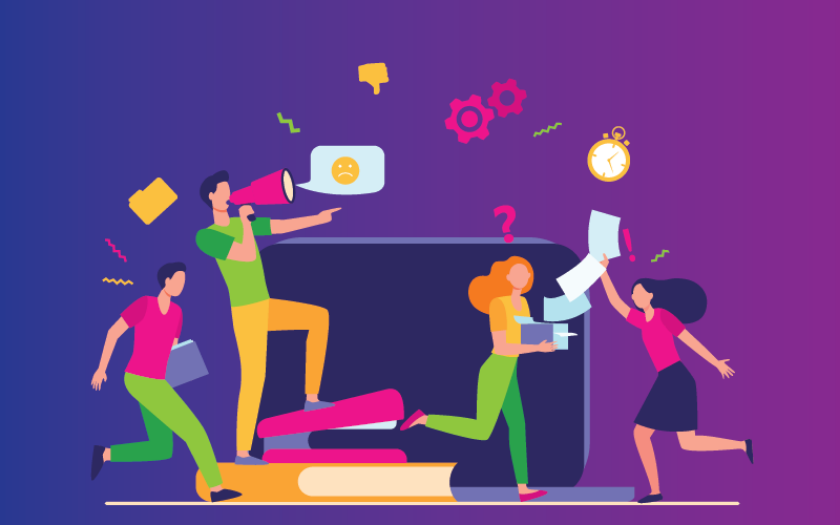What is the color of the character's hair carrying a box?
Based on the image, give a concise answer in the form of a single word or short phrase.

bright orange